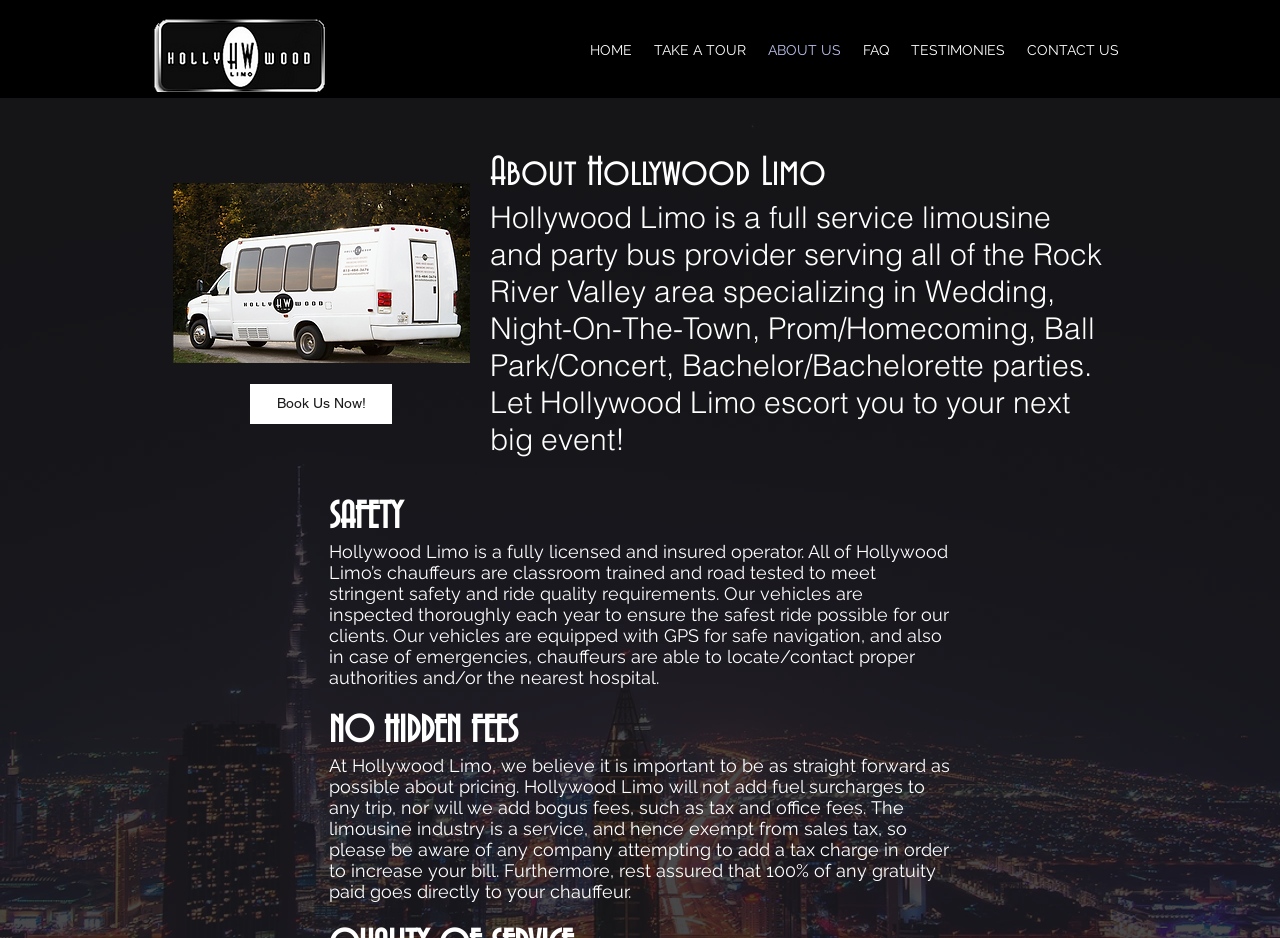What is the guarantee regarding gratuity paid to chauffeurs?
Refer to the screenshot and respond with a concise word or phrase.

100% goes to chauffeur